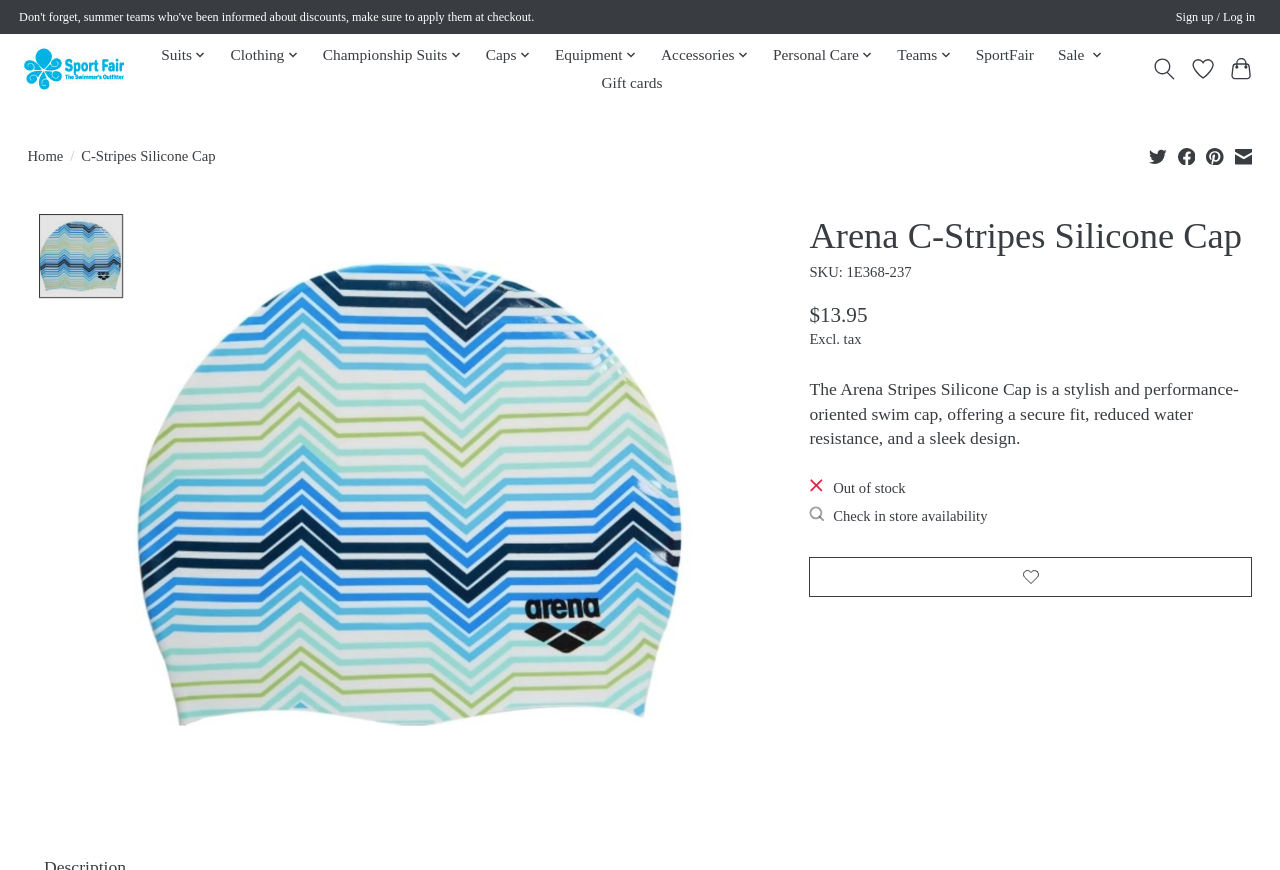Locate the UI element described as follows: "parent_node: Hop To: name="submit" value="Go"". Return the bounding box coordinates as four float numbers between 0 and 1 in the order [left, top, right, bottom].

None